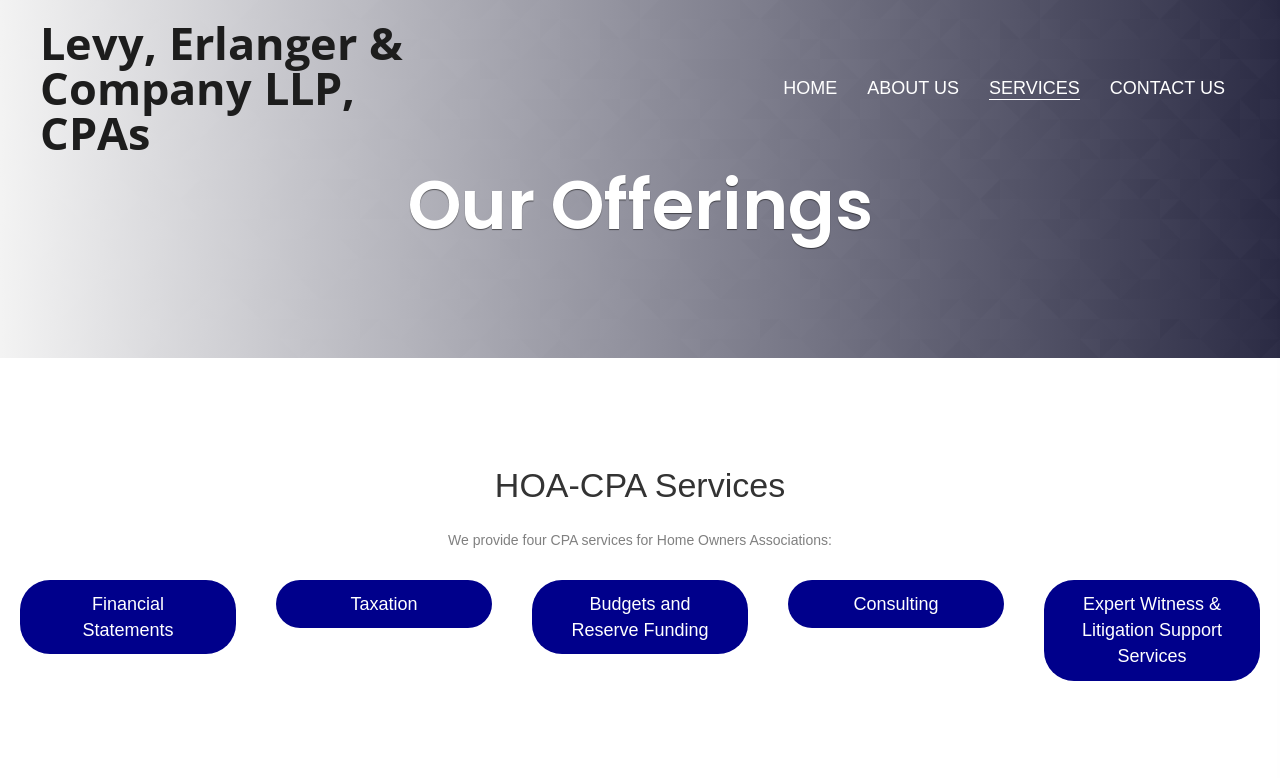How many CPA services are offered for Home Owners Associations?
Answer the question in a detailed and comprehensive manner.

I counted the number of buttons under the 'HOA-CPA Services' heading, which are 'Financial Statements', 'Taxation', 'Budgets and Reserve Funding', and 'Consulting', totaling 4 services.